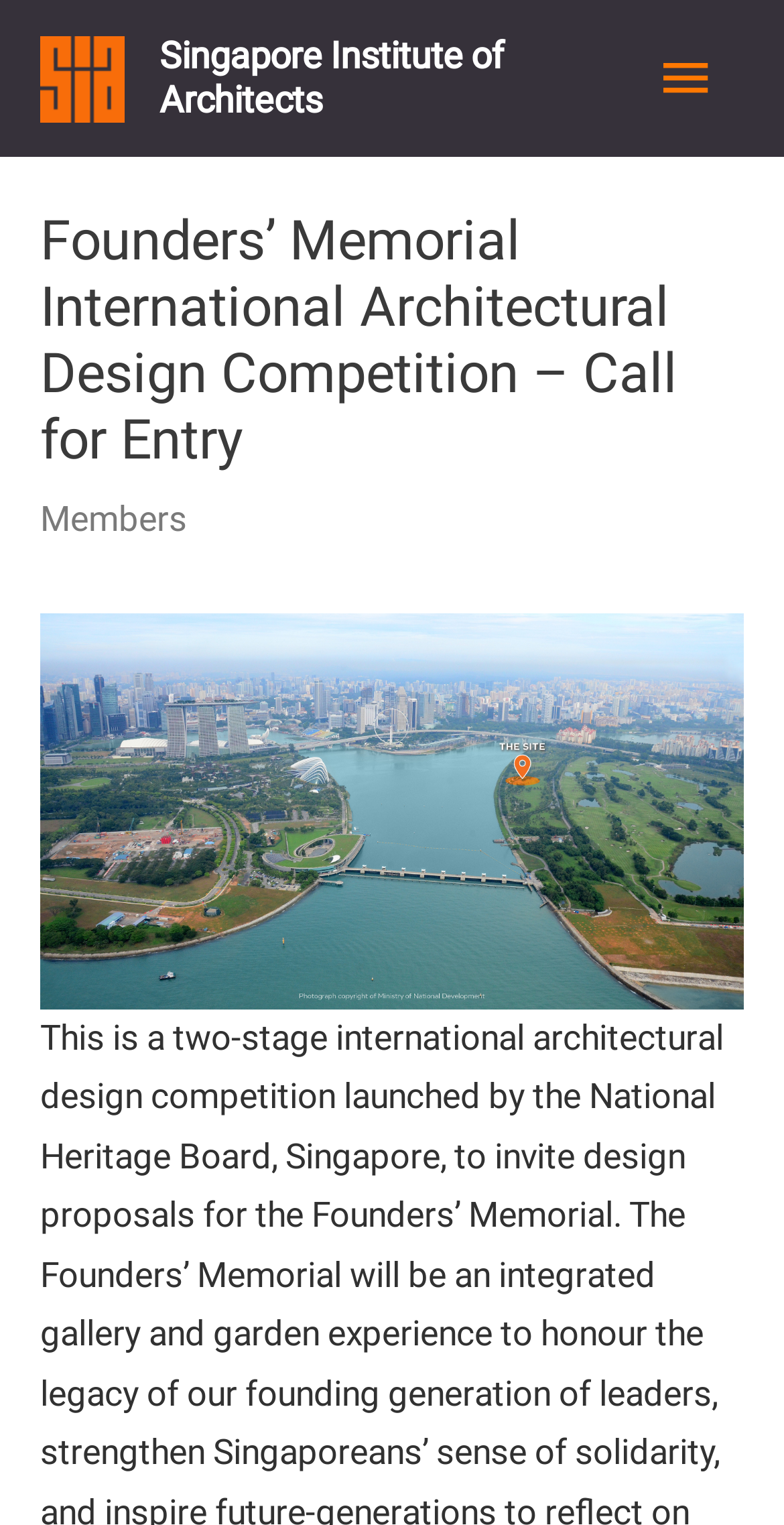What is the name of the institute?
Please provide an in-depth and detailed response to the question.

The name of the institute can be found in the top-left corner of the webpage, where there is a link and an image with the same name.